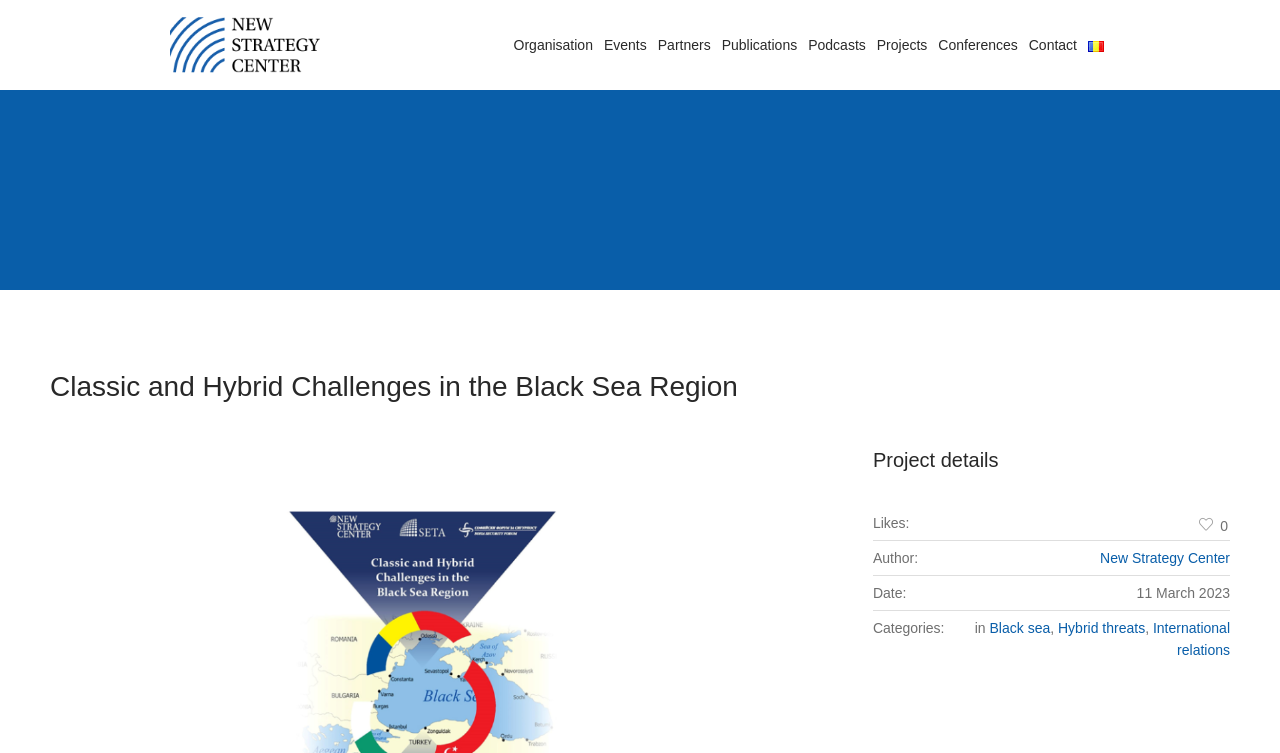Identify the bounding box coordinates for the UI element mentioned here: "New Strategy Center". Provide the coordinates as four float values between 0 and 1, i.e., [left, top, right, bottom].

[0.859, 0.73, 0.961, 0.752]